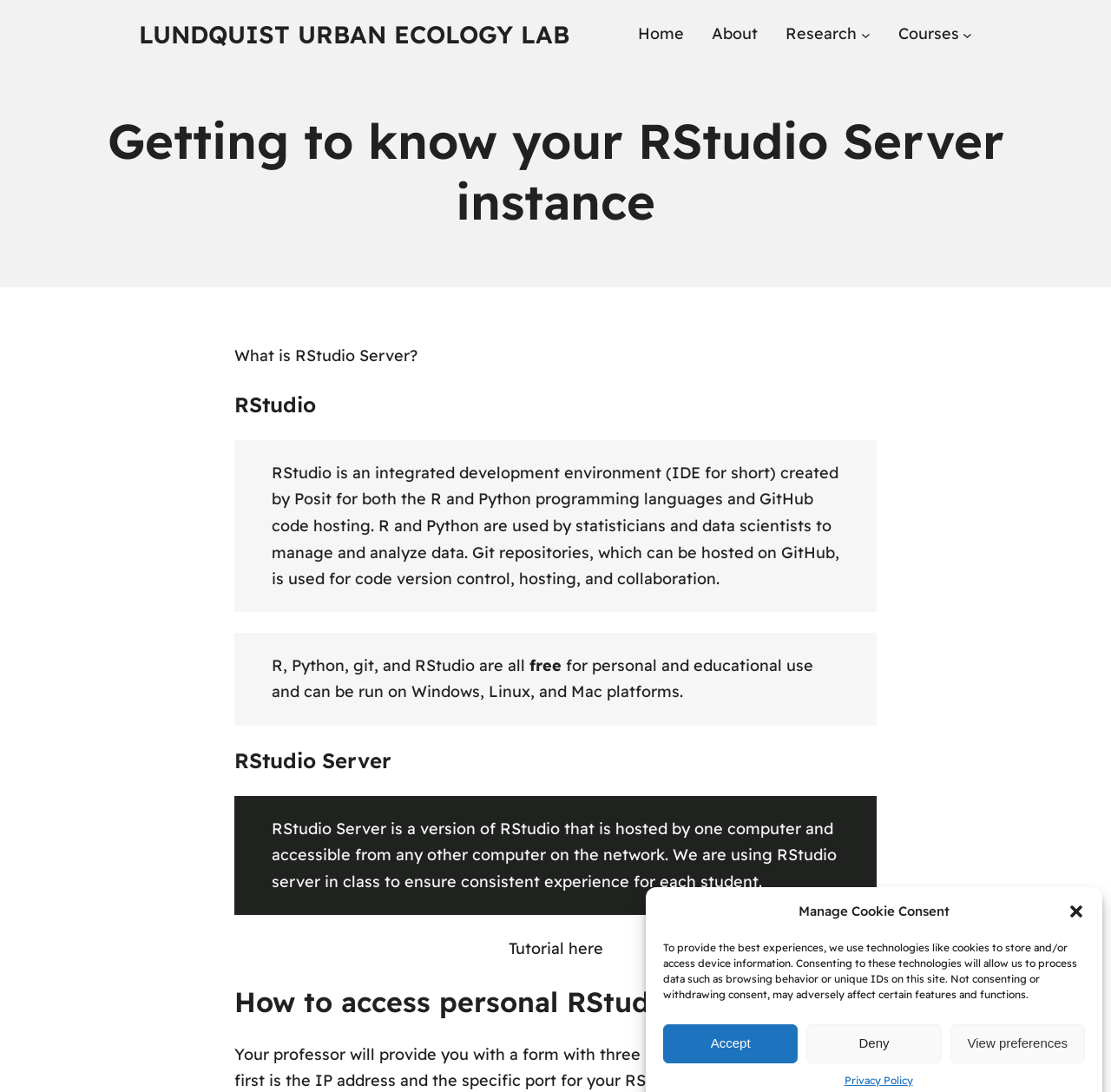How can you access your personal RStudio instance?
Kindly offer a comprehensive and detailed response to the question.

I found the answer by reading the text under the heading 'How to access personal RStudio instance' which states 'Your professor will provide you with a form with three pieces of information. The first is the IP address and the specific port for your RStudio Server instance...'.